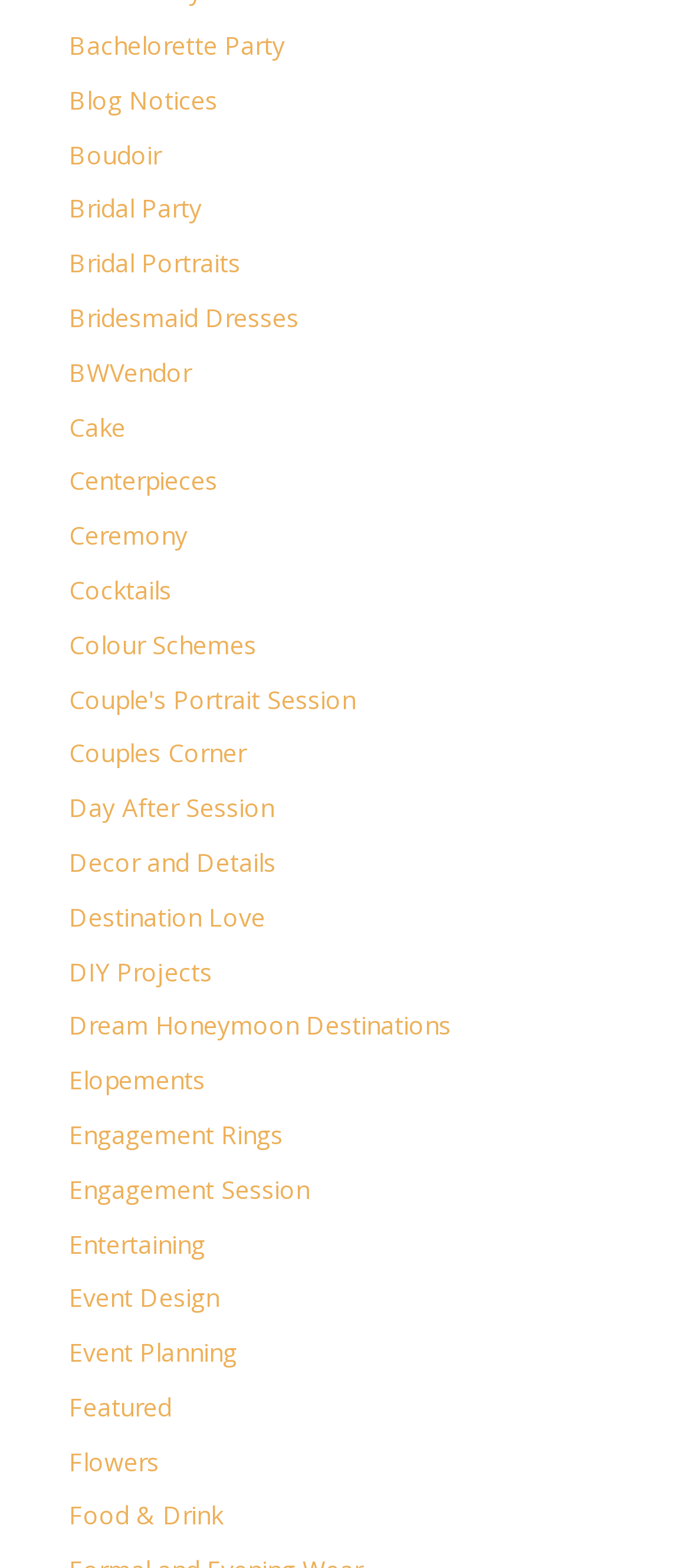How many links are related to wedding portraits?
Answer with a single word or phrase by referring to the visual content.

3